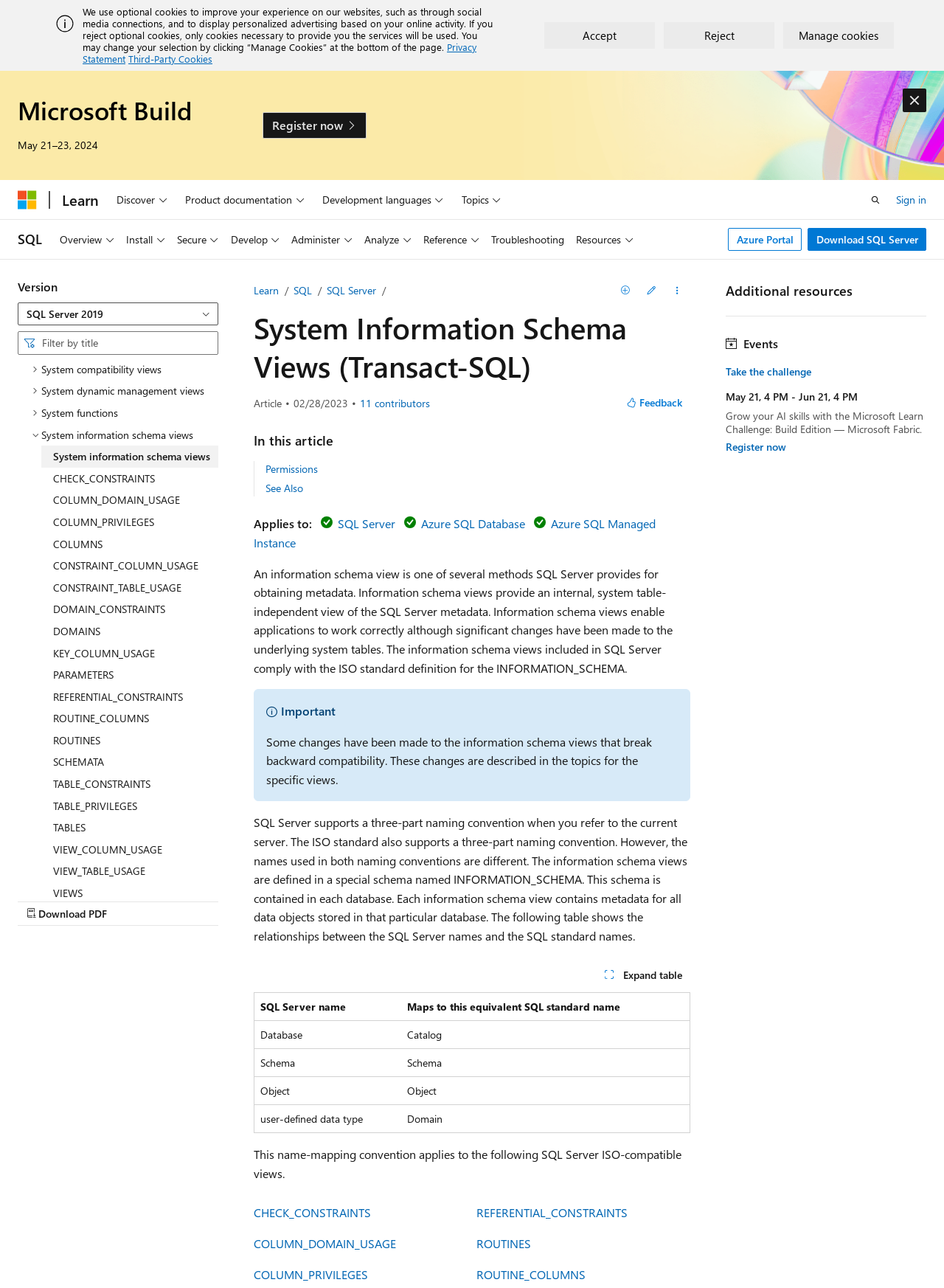Give a detailed account of the webpage's layout and content.

This webpage is about System Information Schema Views in Transact-SQL for SQL Server on Microsoft Learn. At the top, there is an alert with an image and a message about optional cookies, along with links to "Privacy Statement" and "Third-Party Cookies". Below the alert, there are buttons to "Accept", "Reject", or "Manage cookies".

On the top-left corner, there is a heading "Microsoft Build" with a date "May 21–23, 2024" and a link to "Register now". Next to it, there is a navigation menu with links to "Microsoft", "Learn", and a dropdown menu with options like "Discover", "Product documentation", "Development languages", and "Topics".

On the top-right corner, there is a search button and a link to "Sign in". Below it, there is a navigation menu with links to "SQL", "Azure Portal", and "Download SQL Server".

The main content of the page is a tree view with multiple sections, including "Security", "Tools", "Tutorials", "SQL Server on Linux", "SQL on Azure", "Azure Arc", "Big Data Clusters", "Resources", and "Reference". The "Reference" section is expanded, showing a list of subtopics, including "Azure Data CLI azcli", "Database samples", "Errors & events", and many others. One of the subtopics, "System information schema views", is further expanded, showing a list of views, including "CHECK_CONSTRAINTS", "COLUMN_DOMAIN_USAGE", "COLUMN_PRIVILEGES", and many others.